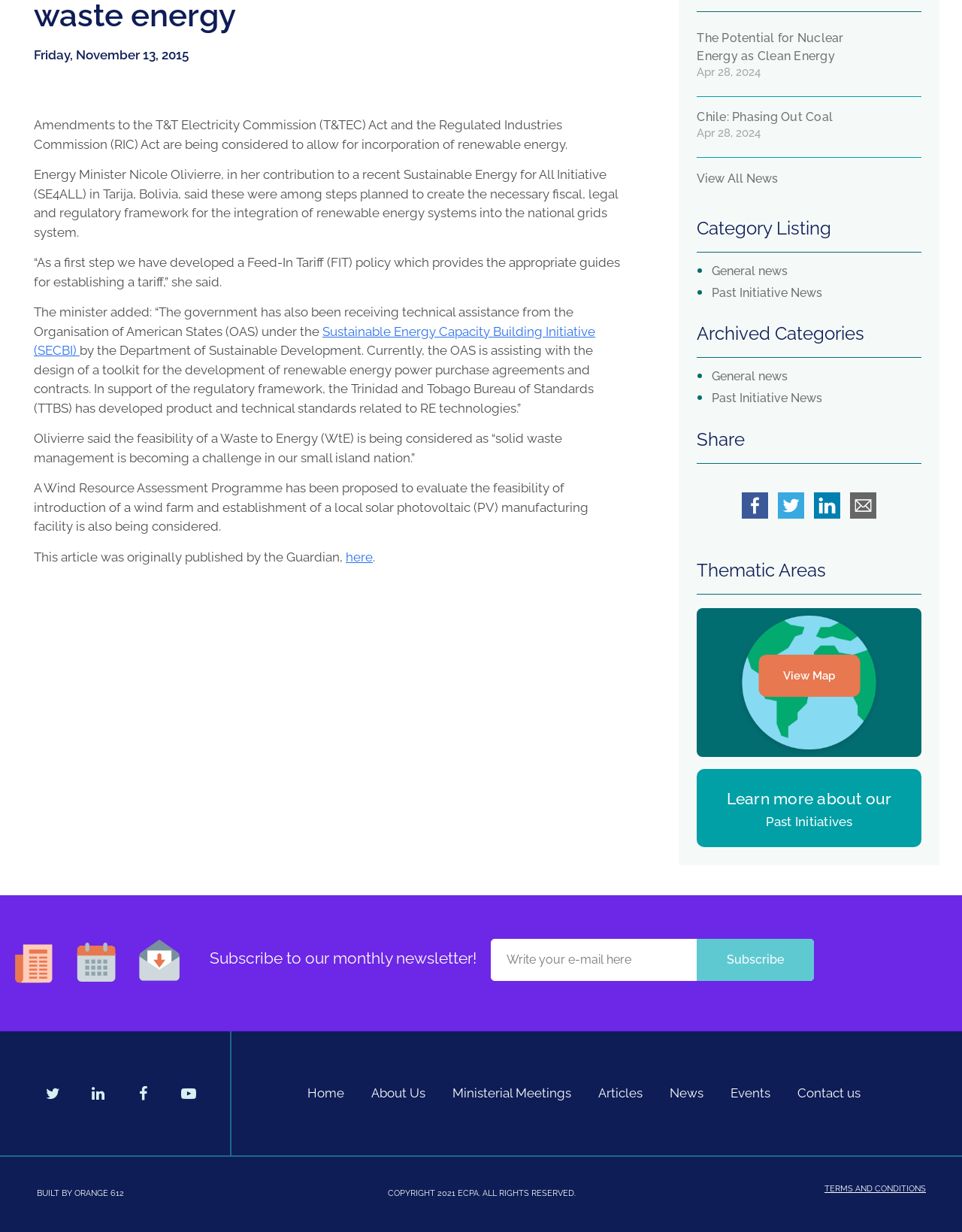Using the element description Chile: Phasing Out Coal, predict the bounding box coordinates for the UI element. Provide the coordinates in (top-left x, top-left y, bottom-right x, bottom-right y) format with values ranging from 0 to 1.

[0.724, 0.088, 0.92, 0.102]